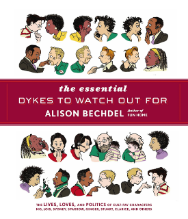What is the background of the cover illustration?
Analyze the image and provide a thorough answer to the question.

The caption describes the background of the cover illustration as contrasting the lively illustrations, which implies that the background is likely more subdued or muted in color and tone, allowing the vibrant illustrations to stand out.